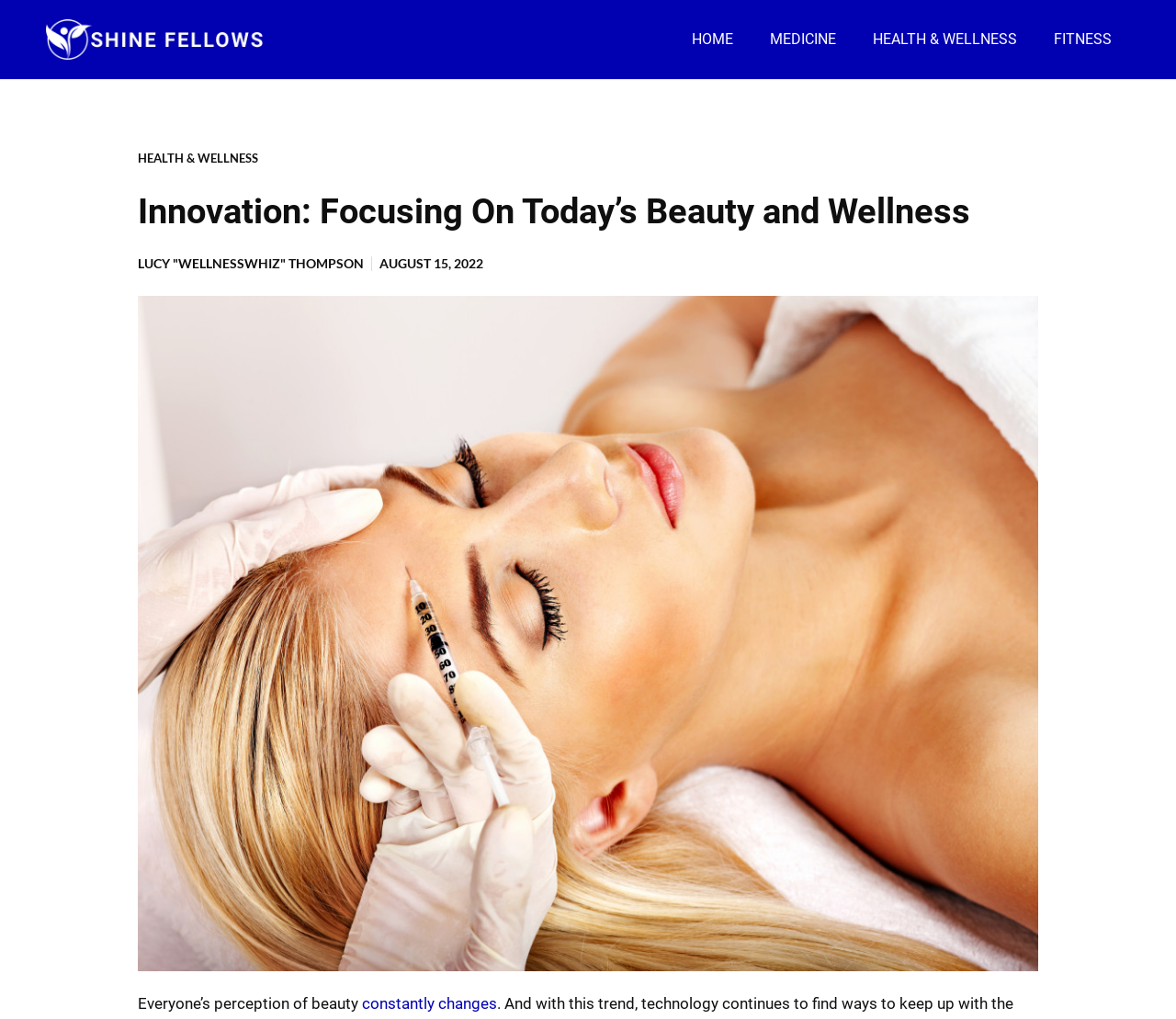Craft a detailed narrative of the webpage's structure and content.

The webpage is about the beauty industry and its latest innovations. At the top left corner, there is a Shine Fellows logo, which is a link. Next to it, there are four navigation links: HOME, MEDICINE, HEALTH & WELLNESS, and FITNESS, aligned horizontally. 

Below the navigation links, there is a heading that reads "Innovation: Focusing On Today’s Beauty and Wellness". Underneath the heading, there are two links: "LUCY 'WELLNESSWHIZ' THOMPSON" and "AUGUST 15, 2022", with the latter having a time element. 

To the right of these links, there is a large image of a woman getting lashes, which takes up most of the page's vertical space. At the bottom of the page, there is a paragraph of text that starts with "Everyone’s perception of beauty" and has a link to "constantly changes" within the text.